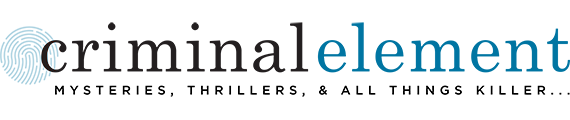Utilize the information from the image to answer the question in detail:
What type of content is discussed on the platform?

The question asks about the type of content discussed on the platform. The caption mentions that the platform covers in-depth discussions and reviews on a variety of crime-related literature and media, which includes mysteries, thrillers, and true crime narratives.